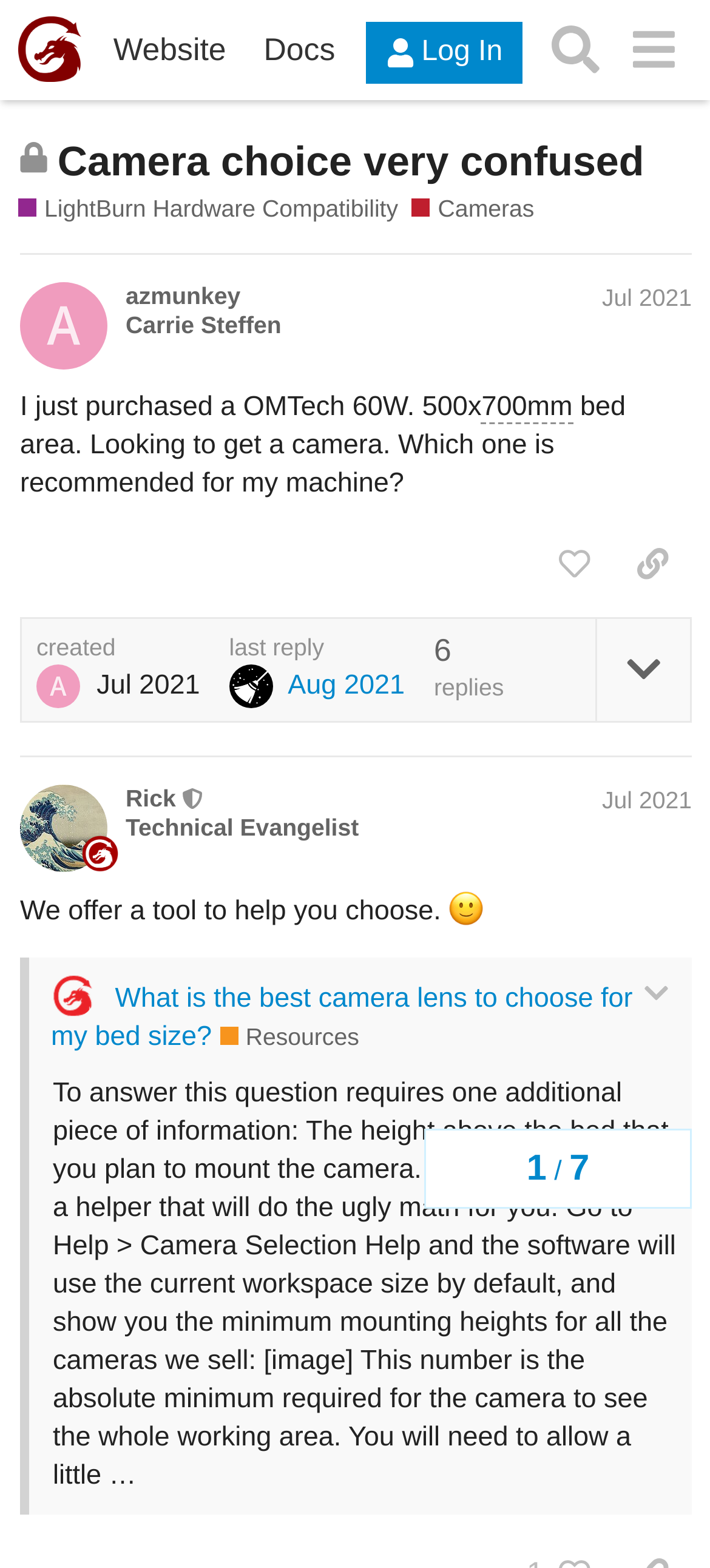Find the bounding box of the element with the following description: "Cubert". The coordinates must be four float numbers between 0 and 1, formatted as [left, top, right, bottom].

None